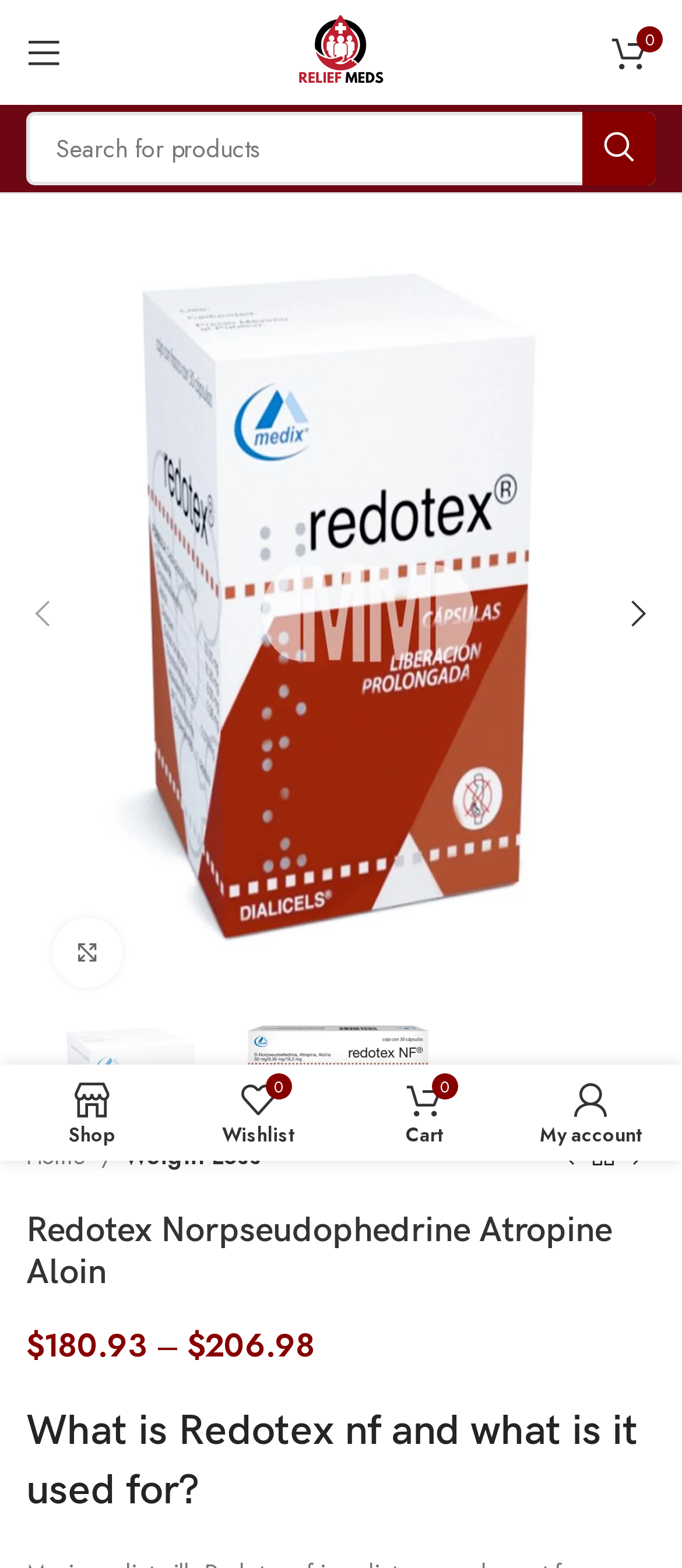Locate and provide the bounding box coordinates for the HTML element that matches this description: "Click to enlarge".

[0.077, 0.585, 0.179, 0.63]